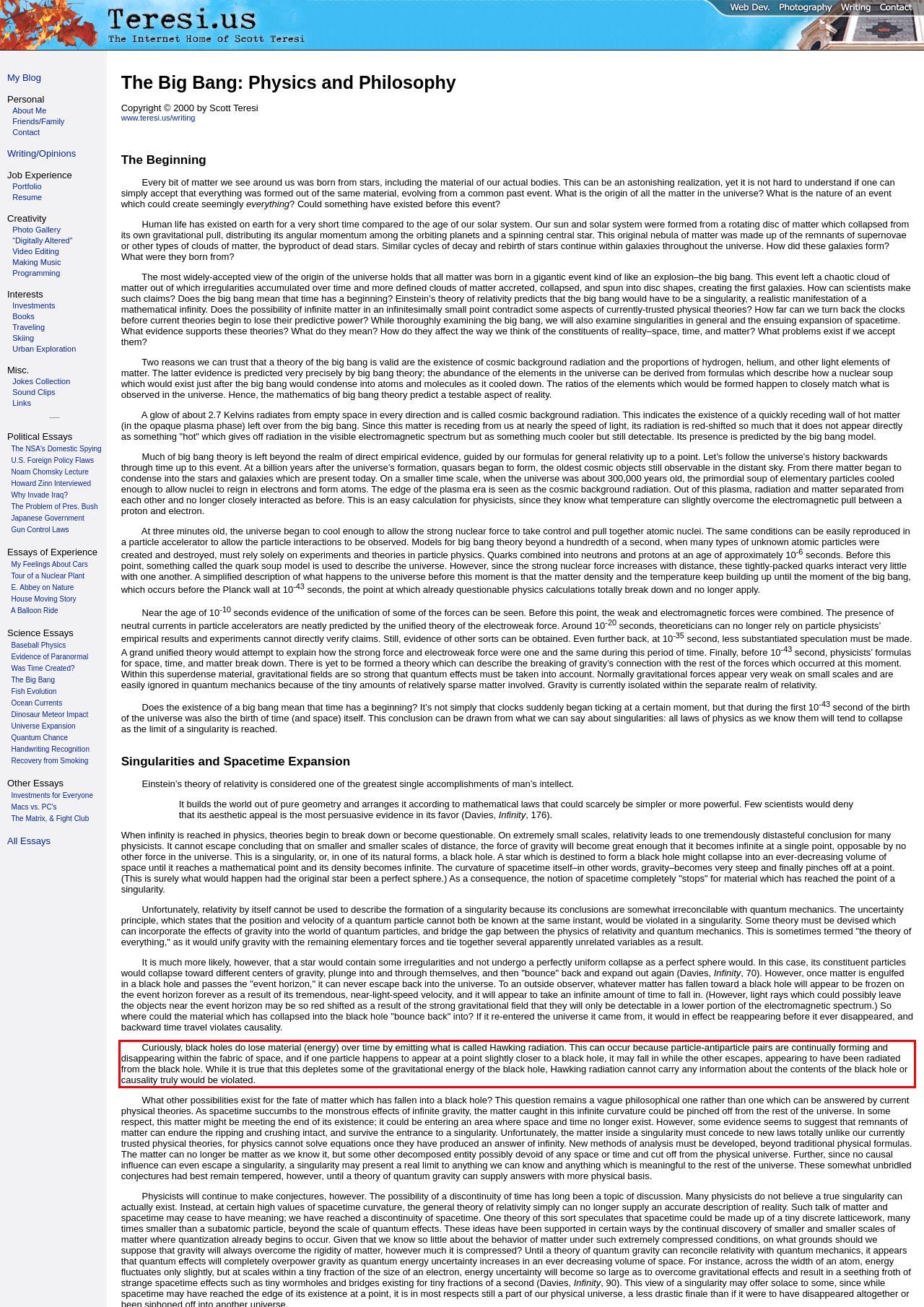Inspect the webpage screenshot that has a red bounding box and use OCR technology to read and display the text inside the red bounding box.

Curiously, black holes do lose material (energy) over time by emitting what is called Hawking radiation. This can occur because particle-antiparticle pairs are continually forming and disappearing within the fabric of space, and if one particle happens to appear at a point slightly closer to a black hole, it may fall in while the other escapes, appearing to have been radiated from the black hole. While it is true that this depletes some of the gravitational energy of the black hole, Hawking radiation cannot carry any information about the contents of the black hole or causality truly would be violated.